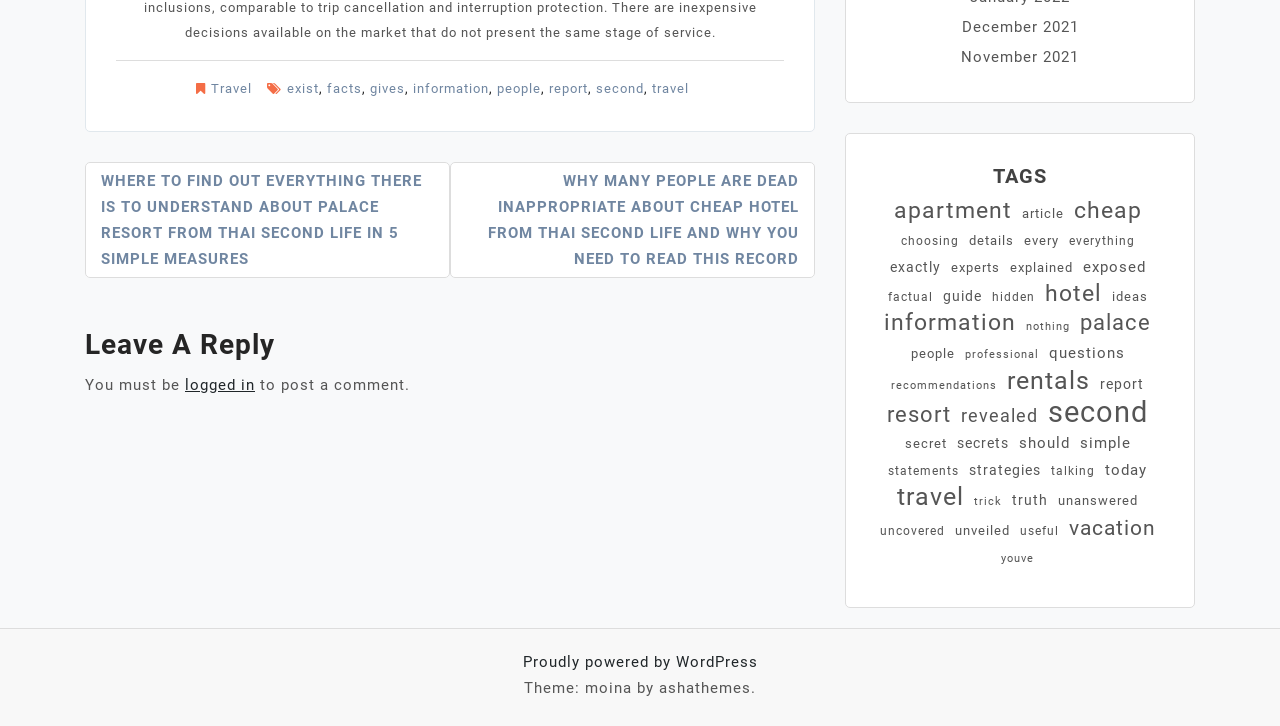Find the bounding box coordinates of the element you need to click on to perform this action: 'Explore the 'apartment' tag'. The coordinates should be represented by four float values between 0 and 1, in the format [left, top, right, bottom].

[0.698, 0.273, 0.79, 0.309]